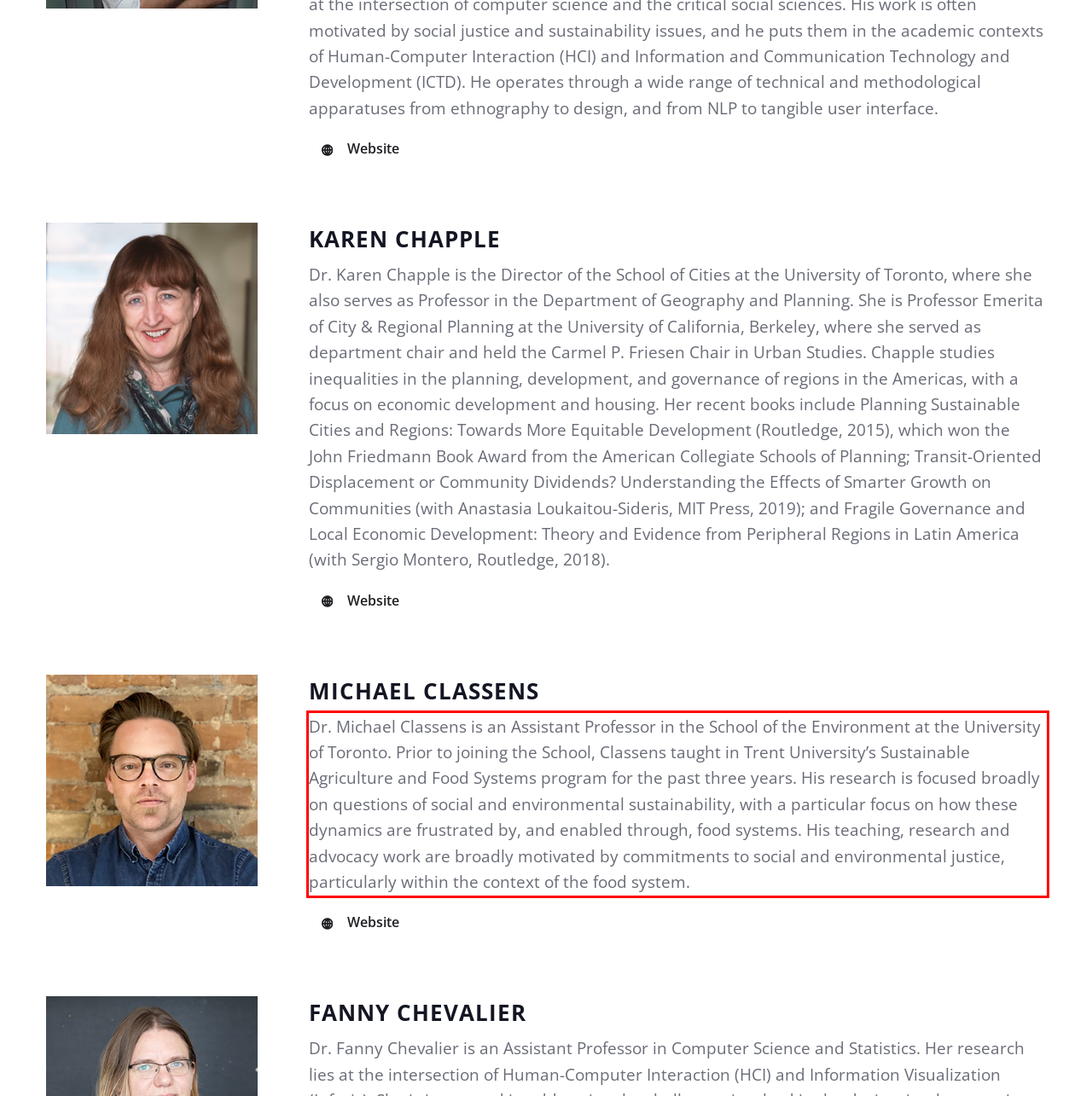You are provided with a screenshot of a webpage containing a red bounding box. Please extract the text enclosed by this red bounding box.

Dr. Michael Classens is an Assistant Professor in the School of the Environment at the University of Toronto. Prior to joining the School, Classens taught in Trent University’s Sustainable Agriculture and Food Systems program for the past three years. His research is focused broadly on questions of social and environmental sustainability, with a particular focus on how these dynamics are frustrated by, and enabled through, food systems. His teaching, research and advocacy work are broadly motivated by commitments to social and environmental justice, particularly within the context of the food system.